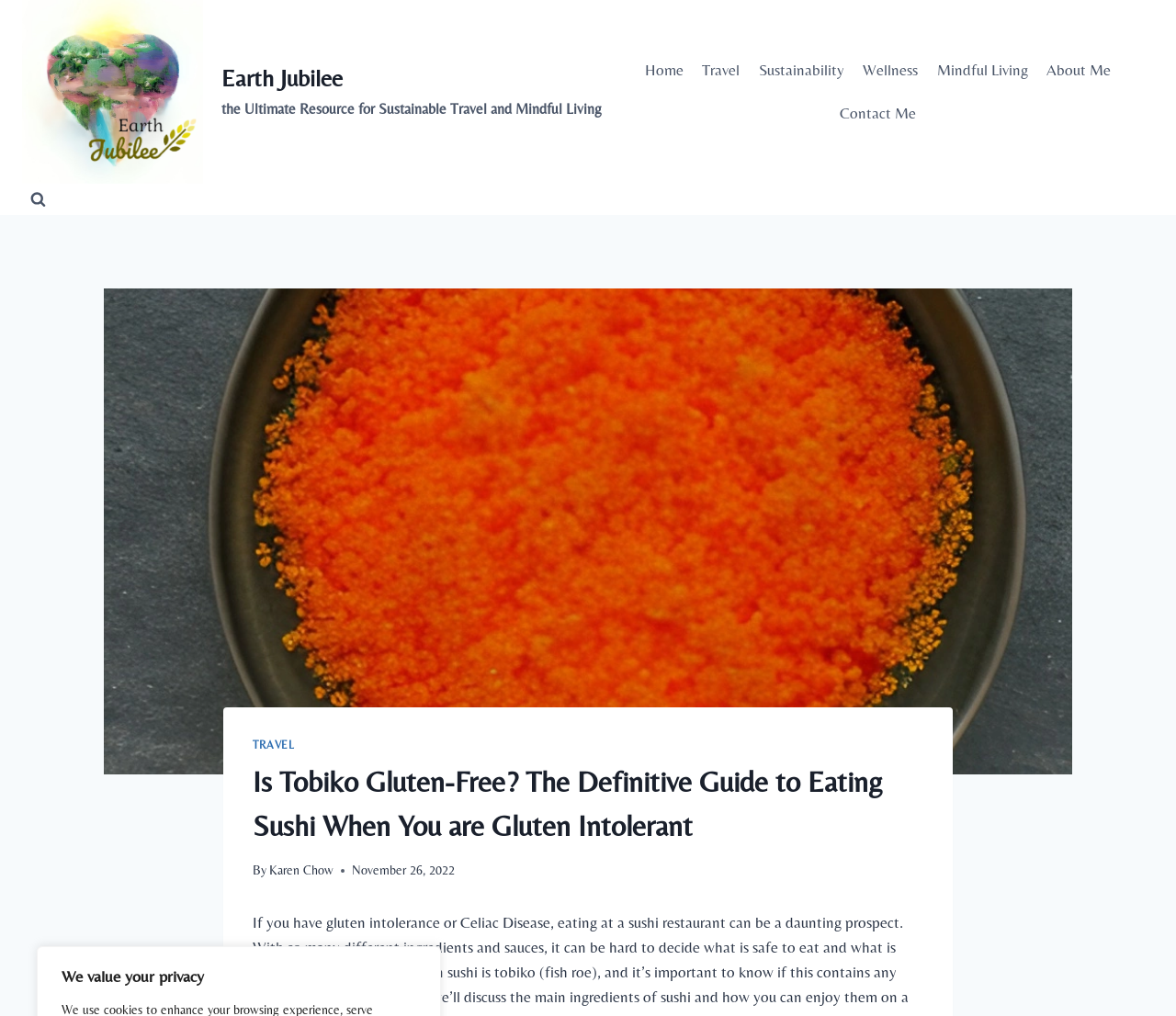Please determine the bounding box coordinates, formatted as (top-left x, top-left y, bottom-right x, bottom-right y), with all values as floating point numbers between 0 and 1. Identify the bounding box of the region described as: Home

[0.541, 0.047, 0.589, 0.09]